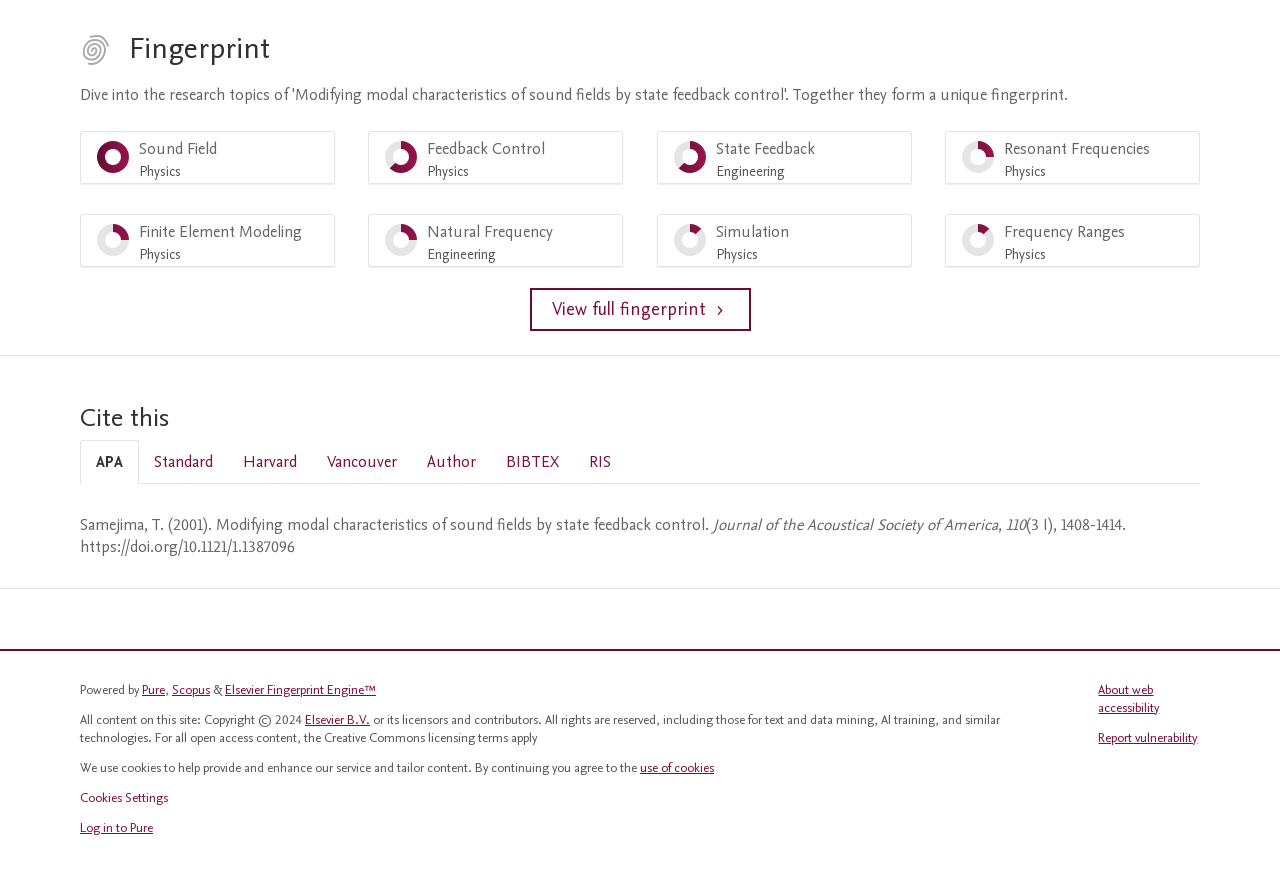Find the bounding box coordinates of the area that needs to be clicked in order to achieve the following instruction: "Log in to Pure". The coordinates should be specified as four float numbers between 0 and 1, i.e., [left, top, right, bottom].

[0.062, 0.932, 0.12, 0.952]